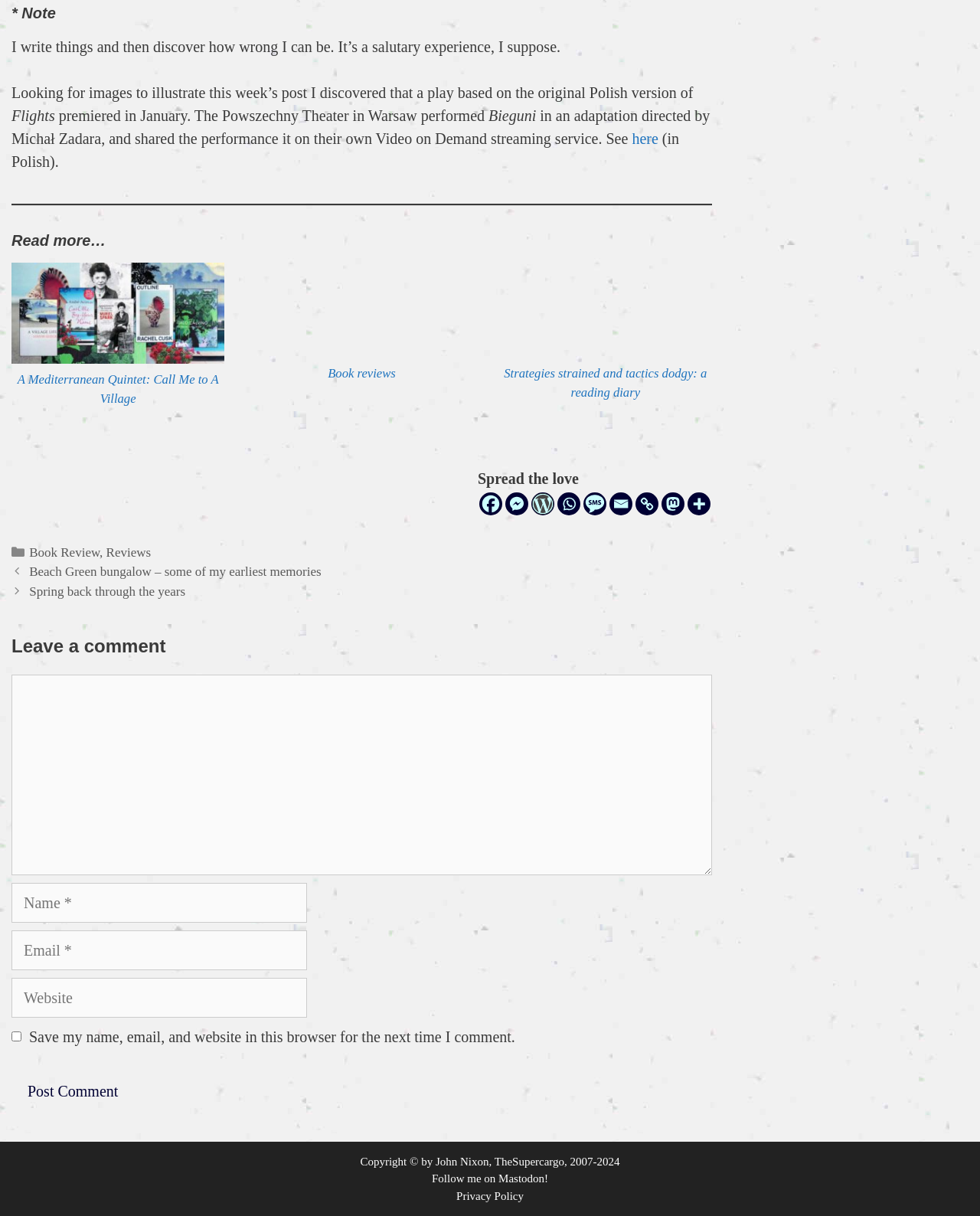What is the name of the theater that performed the play?
Using the image, elaborate on the answer with as much detail as possible.

The name of the theater that performed the play can be found in the StaticText element with the text 'The Powszechny Theater in Warsaw performed' at coordinates [0.06, 0.088, 0.498, 0.102].